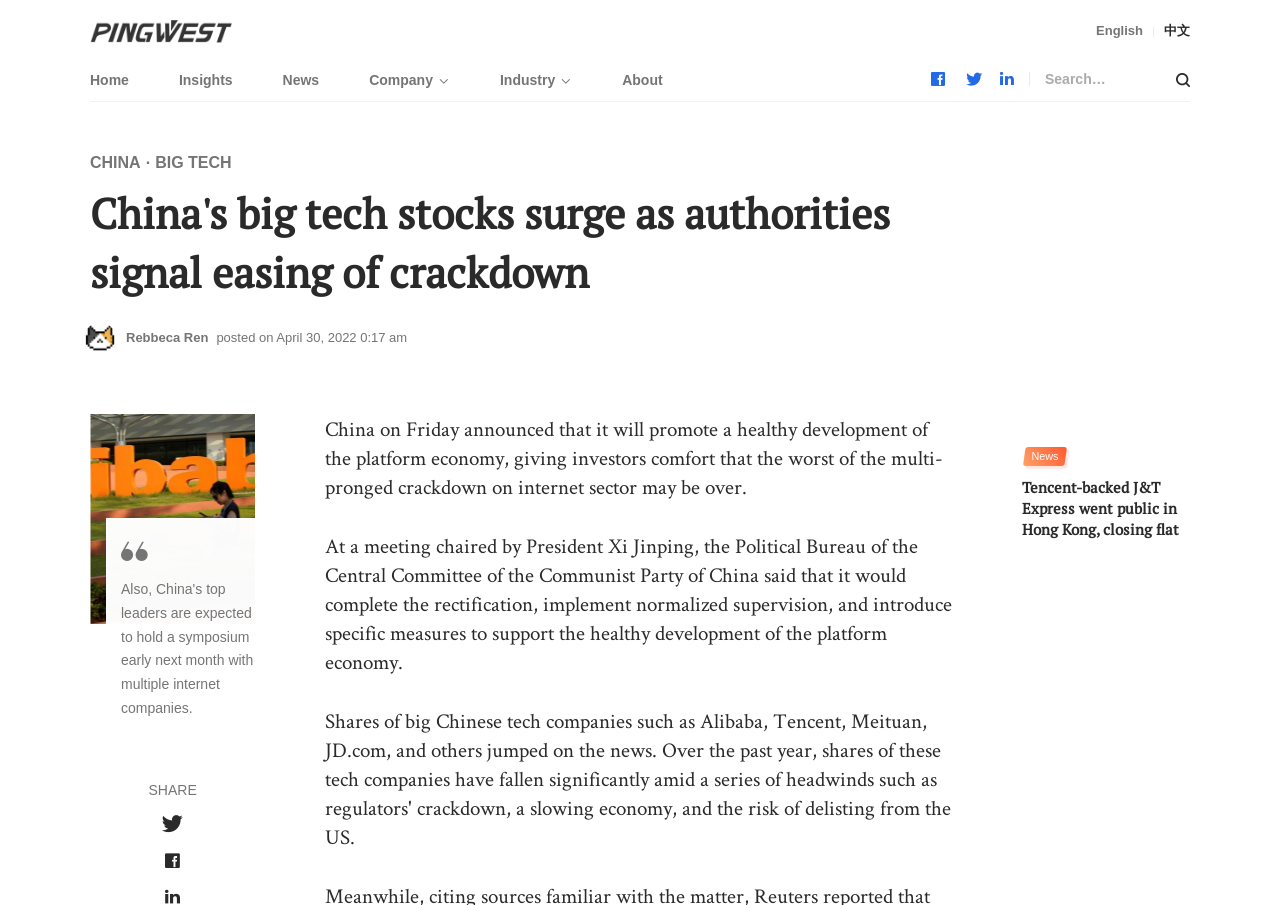With reference to the image, please provide a detailed answer to the following question: What is the category of the news article?

I inferred the category of the news article by looking at the top navigation bar, which has a link labeled 'News', and the content of the article, which appears to be a news article.